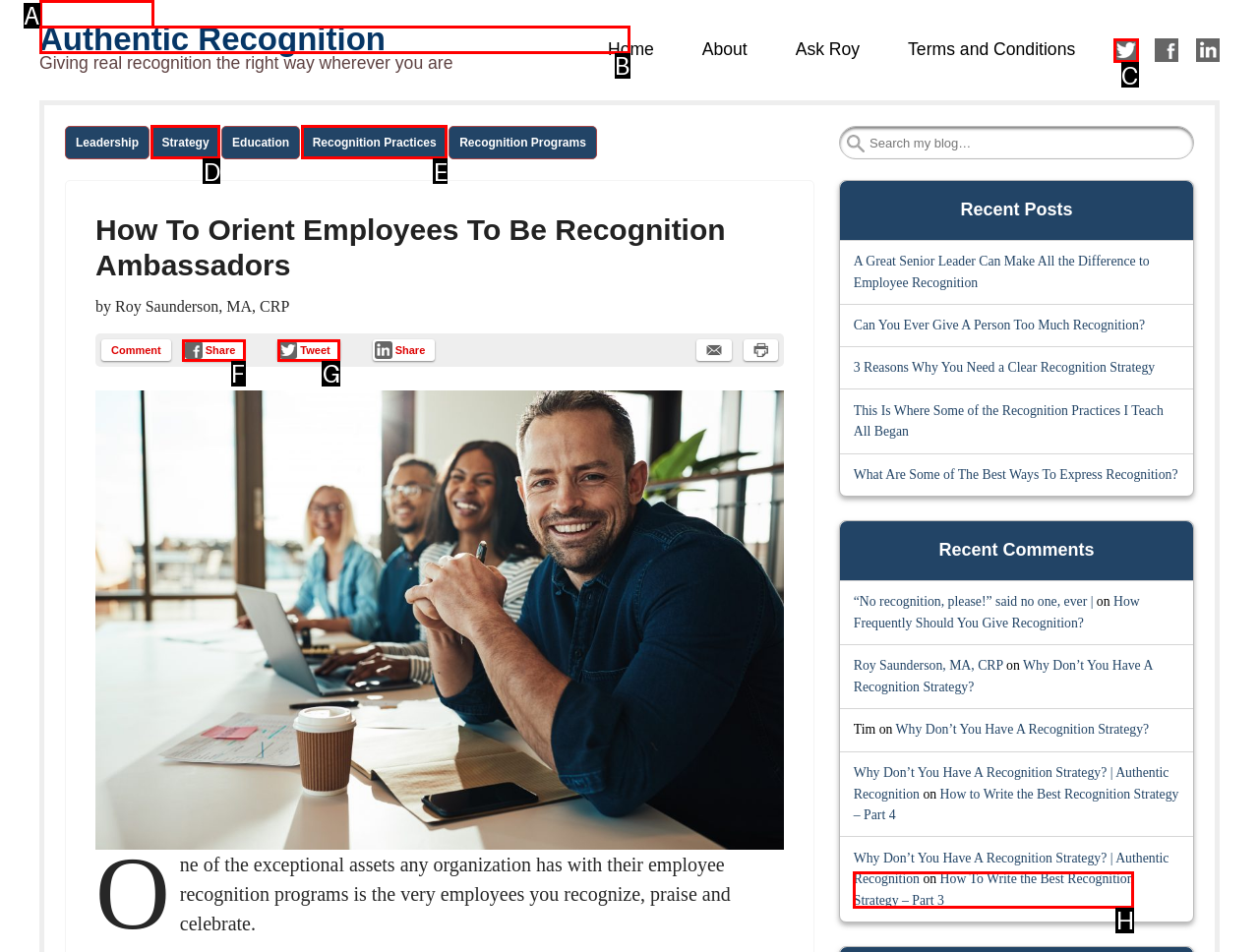Select the letter of the element you need to click to complete this task: Follow me on Twitter
Answer using the letter from the specified choices.

C